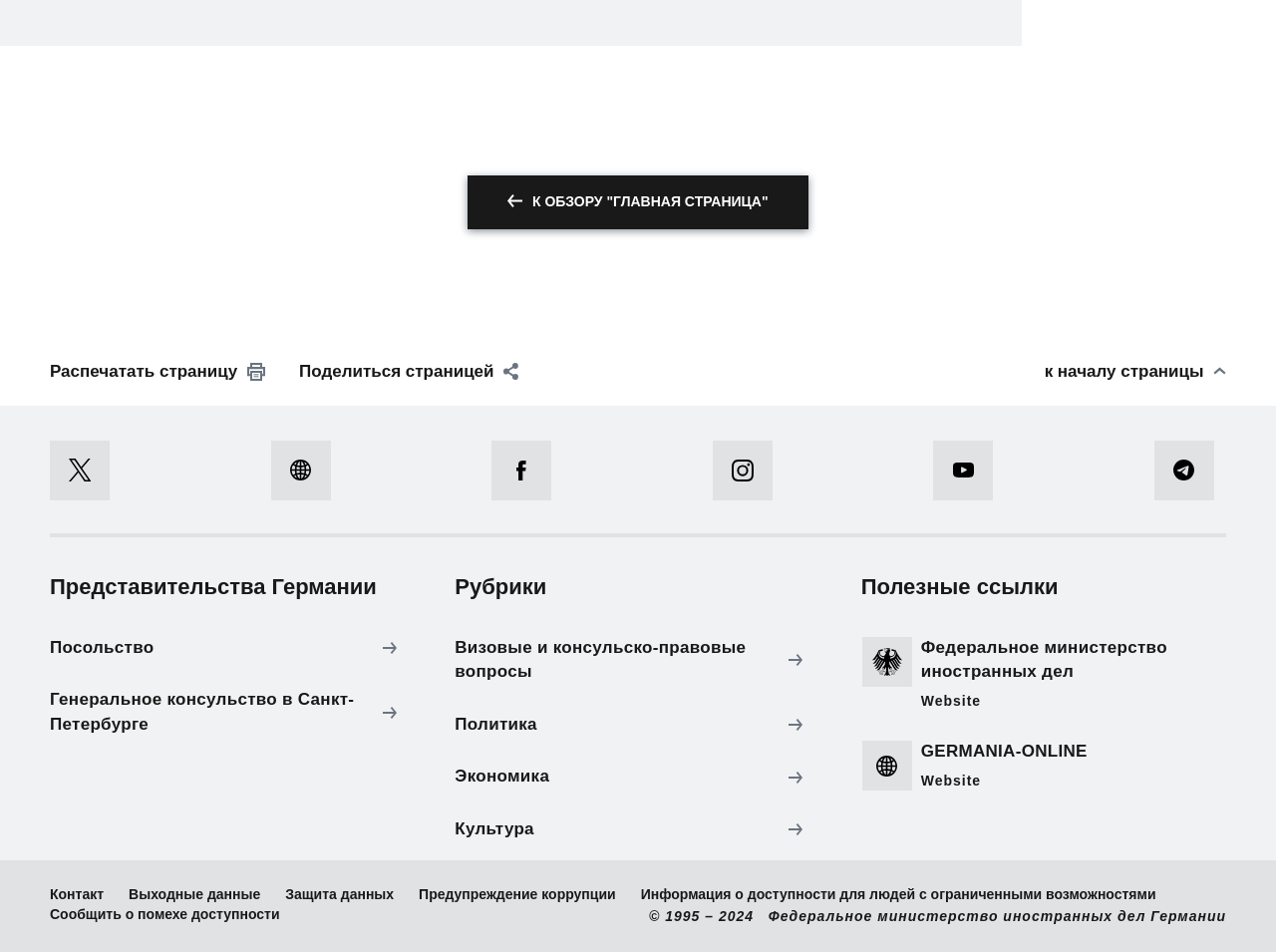Please identify the bounding box coordinates of the region to click in order to complete the task: "Share the current page". The coordinates must be four float numbers between 0 and 1, specified as [left, top, right, bottom].

[0.234, 0.377, 0.406, 0.405]